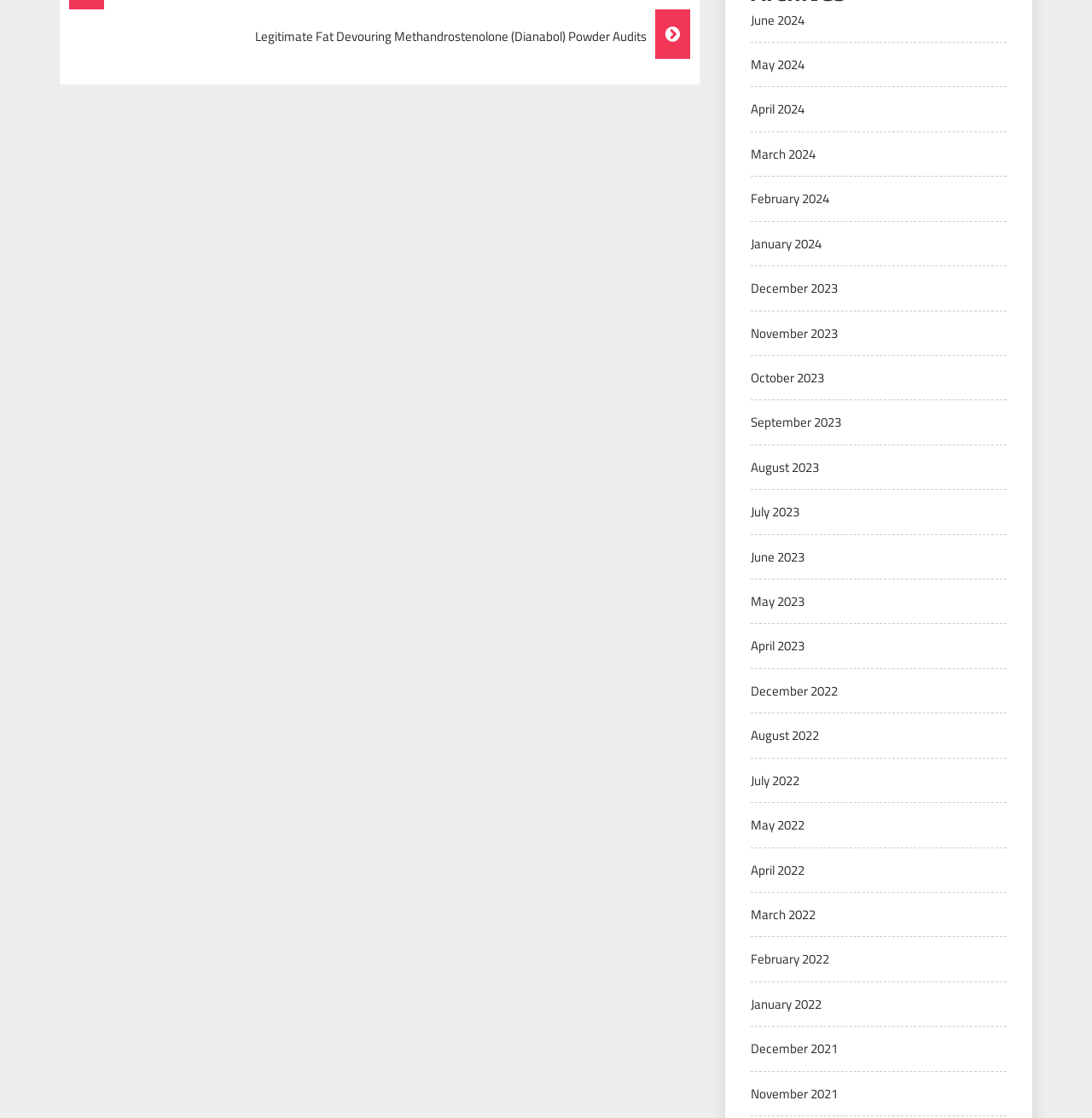Based on the image, give a detailed response to the question: Are there any links for years other than 2021, 2022, 2023, and 2024?

I examined the list of links and found that all the links are related to the years 2021, 2022, 2023, and 2024. There are no links for any other years.